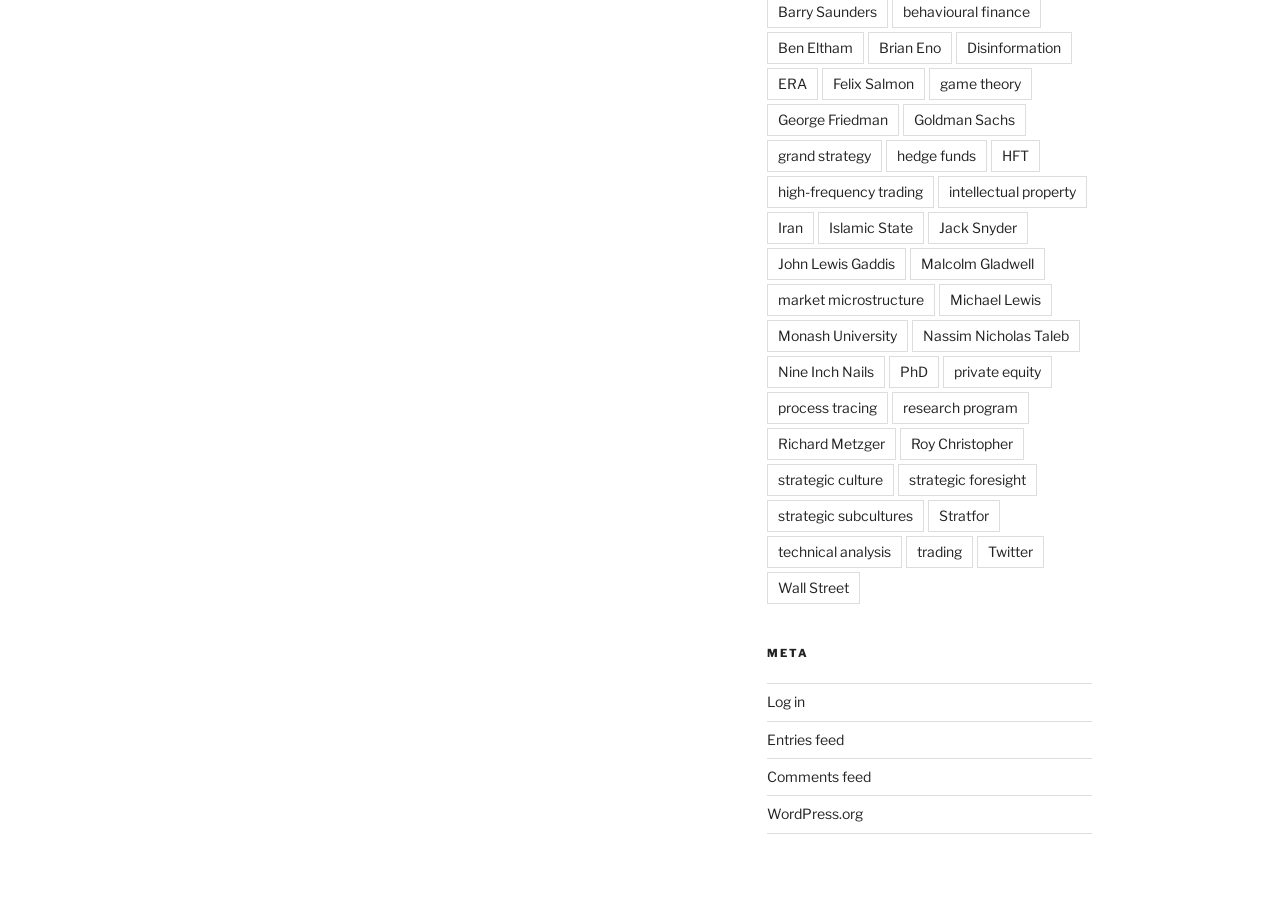Please give a succinct answer to the question in one word or phrase:
How many feed links are on this webpage?

3